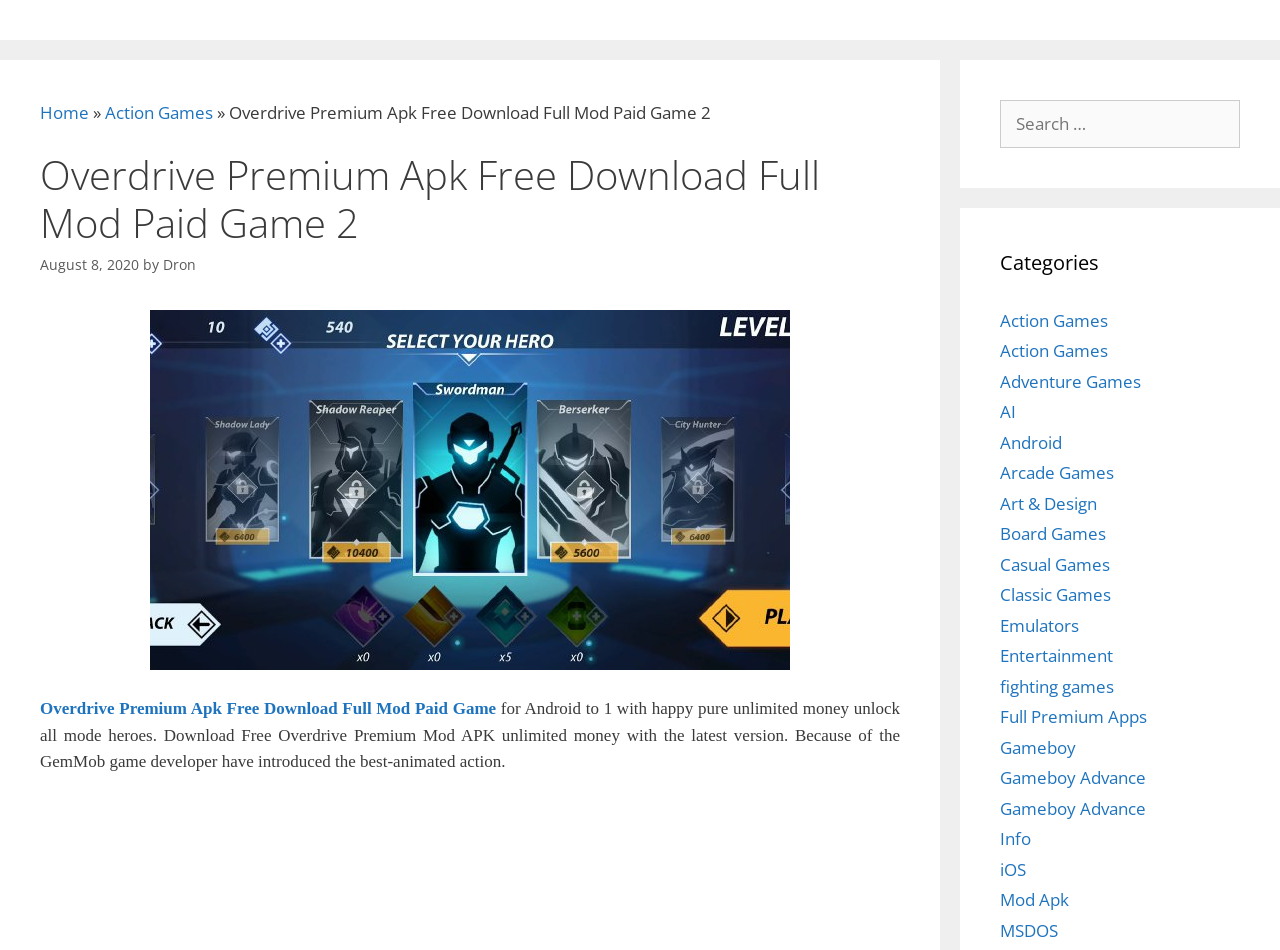Utilize the details in the image to give a detailed response to the question: What is the name of the game being described?

The name of the game is mentioned in the heading 'Overdrive Premium Apk Free Download Full Mod Paid Game 2' and also in the image description 'Overdrive Premium Apk free download Full Mod Paid Game for Android to 1 with happy pure unlimited money unlock all mode 3'.